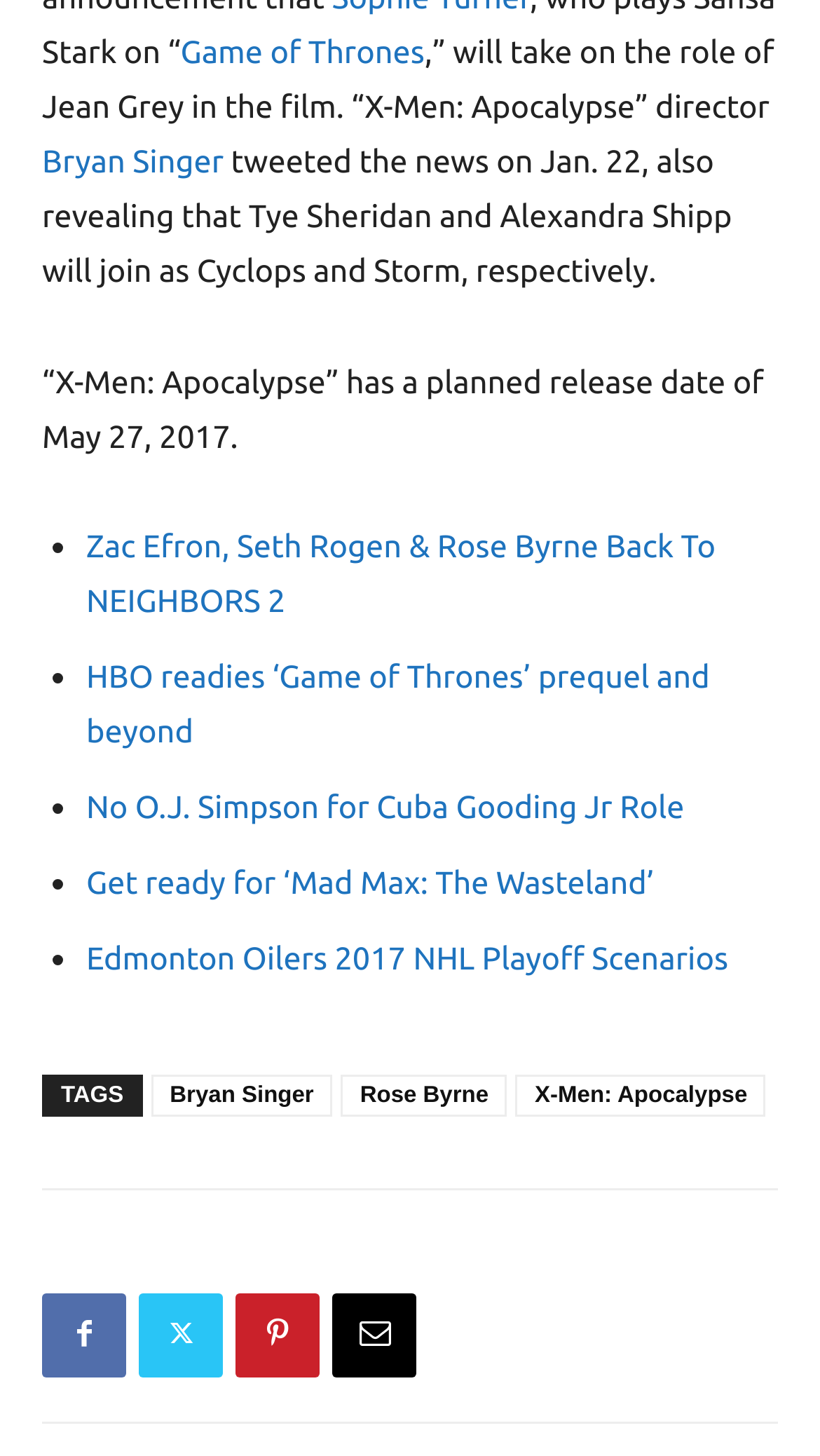Provide the bounding box for the UI element matching this description: "hot new business ideas".

None